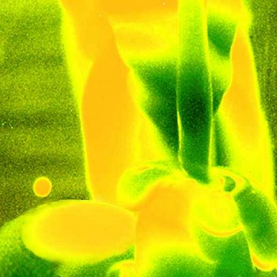Respond to the question with just a single word or phrase: 
What era is the image associated with?

90s